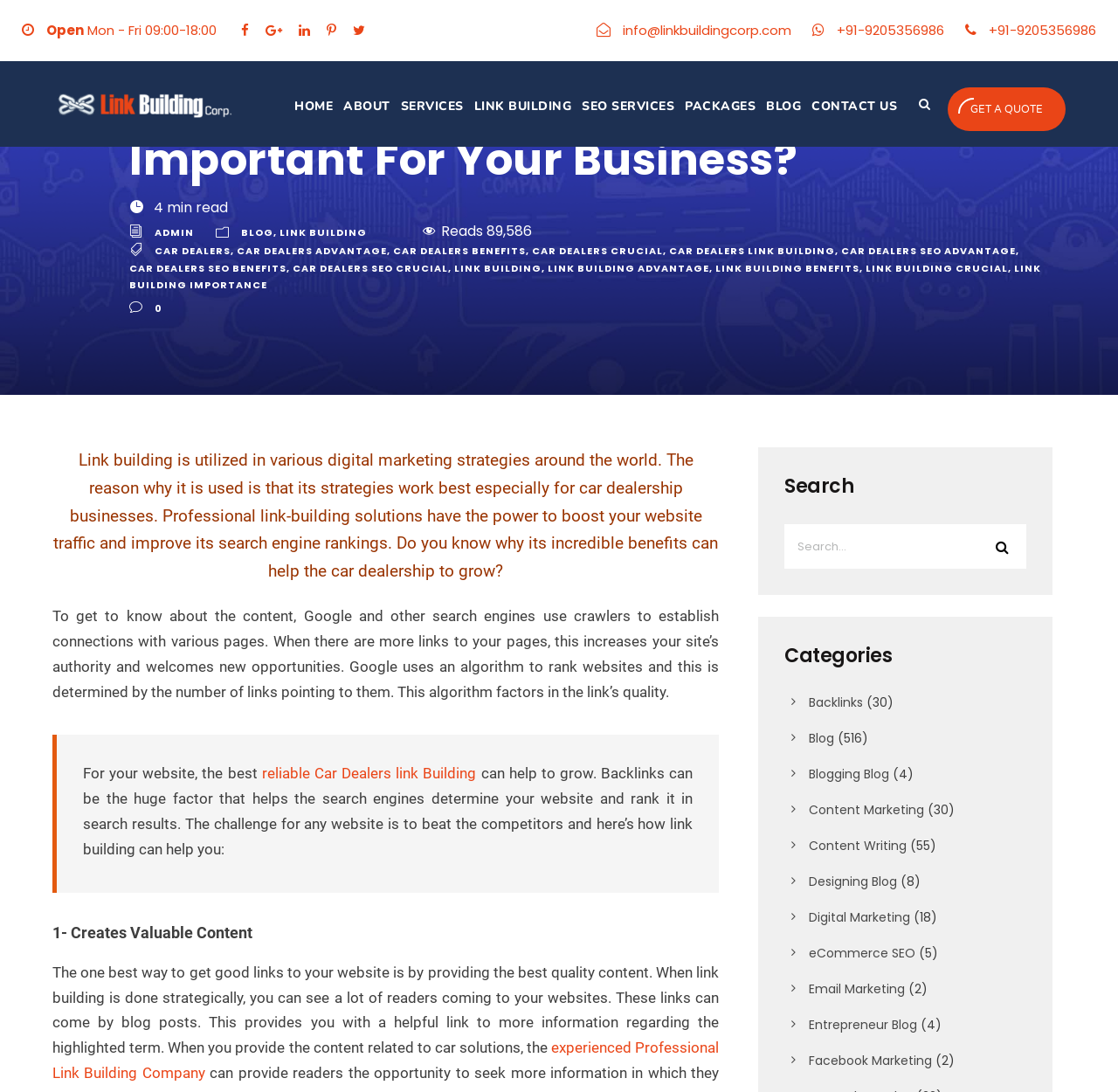Please give the bounding box coordinates of the area that should be clicked to fulfill the following instruction: "Click on the 'GET A QUOTE' button". The coordinates should be in the format of four float numbers from 0 to 1, i.e., [left, top, right, bottom].

[0.848, 0.08, 0.953, 0.12]